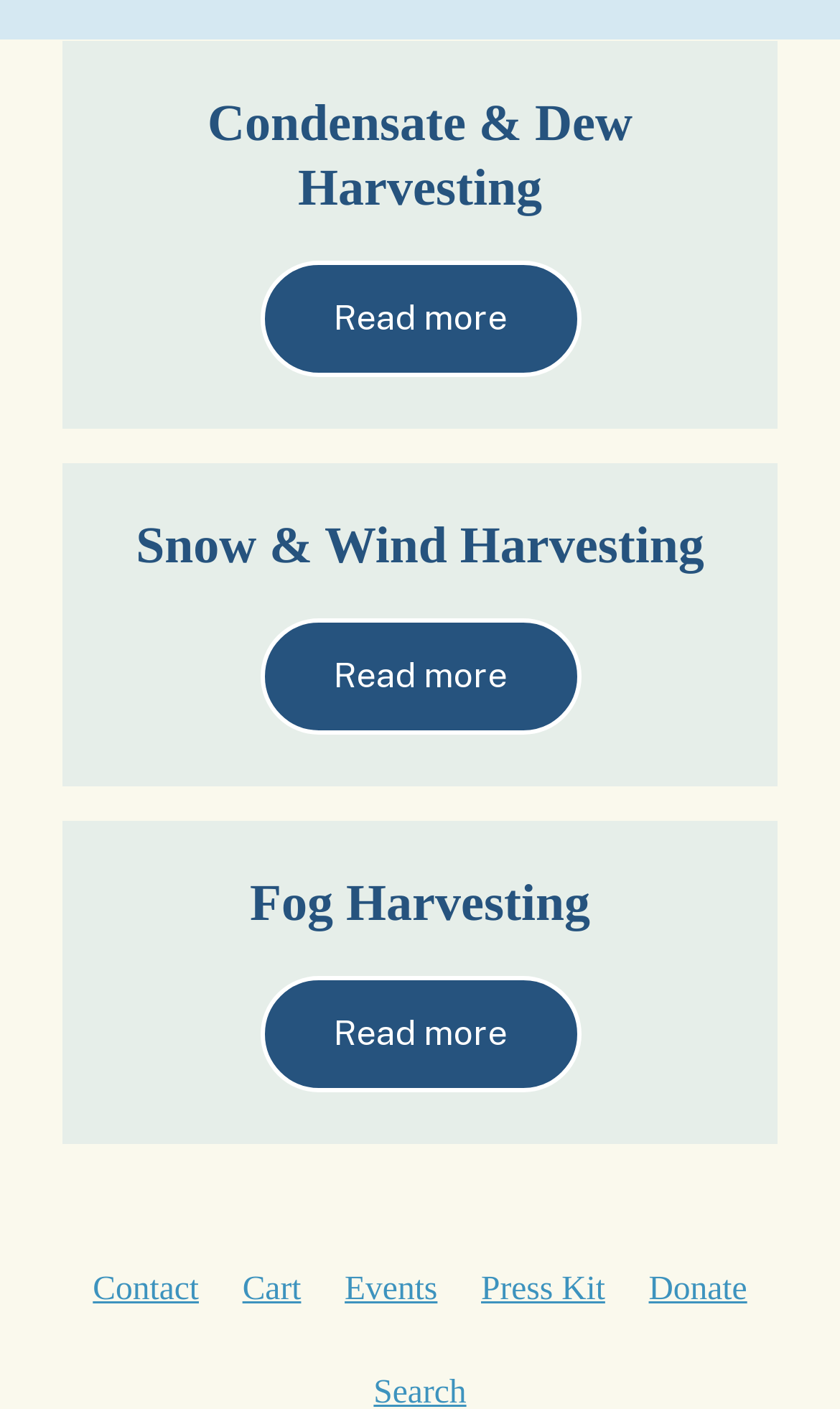Please specify the bounding box coordinates of the element that should be clicked to execute the given instruction: 'Contact us'. Ensure the coordinates are four float numbers between 0 and 1, expressed as [left, top, right, bottom].

[0.09, 0.886, 0.257, 0.947]